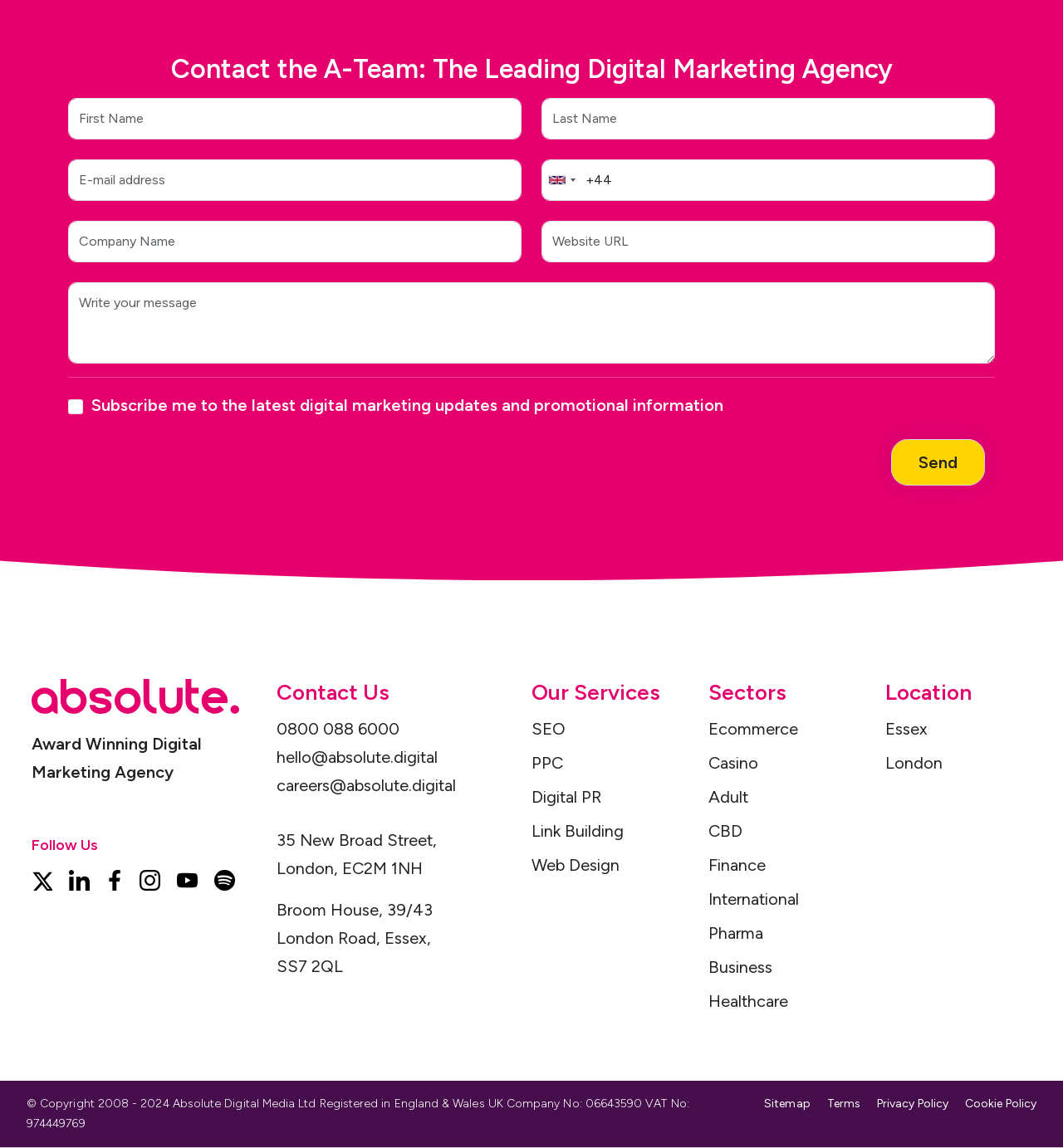What are the locations of the agency's offices?
Please respond to the question with a detailed and thorough explanation.

The locations of the agency's offices can be found in the section 'Location', which lists London and Essex as the locations of the offices.